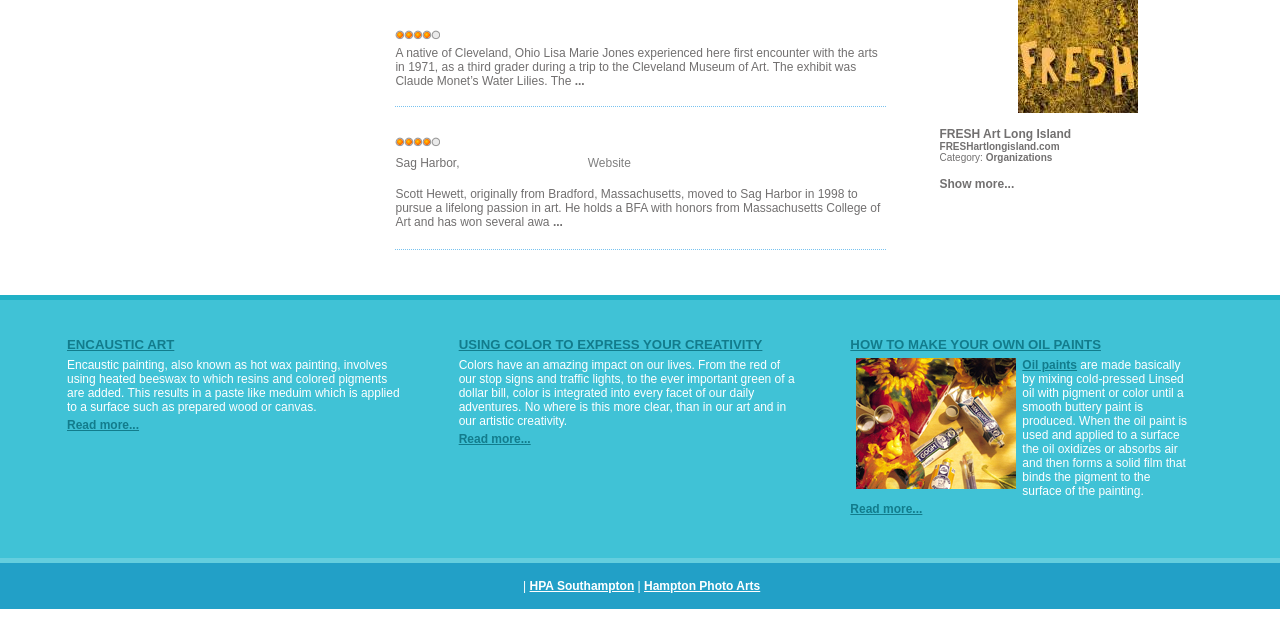Please provide the bounding box coordinates in the format (top-left x, top-left y, bottom-right x, bottom-right y). Remember, all values are floating point numbers between 0 and 1. What is the bounding box coordinate of the region described as: Read more...

[0.358, 0.675, 0.415, 0.697]